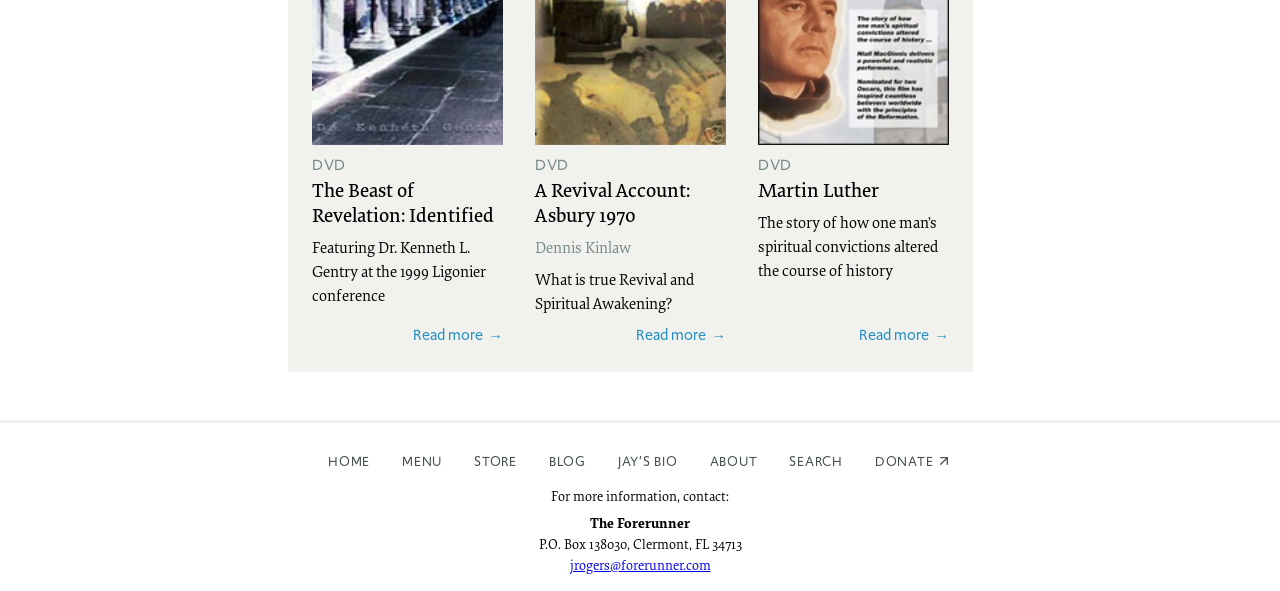What is the topic of the second DVD?
Examine the image and give a concise answer in one word or a short phrase.

Revival and Spiritual Awakening